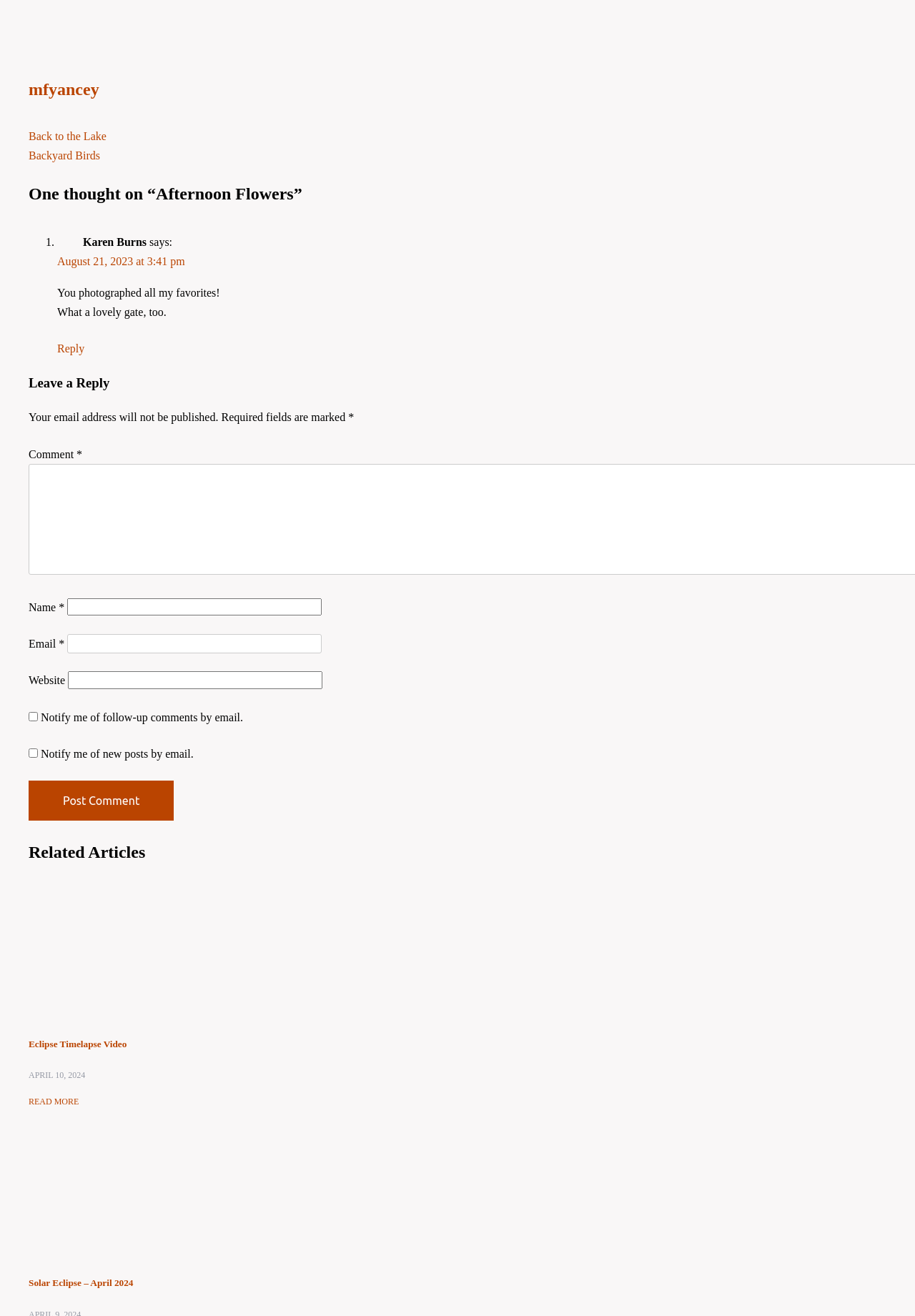Identify the bounding box coordinates of the region that should be clicked to execute the following instruction: "Enter your name".

[0.074, 0.455, 0.352, 0.468]